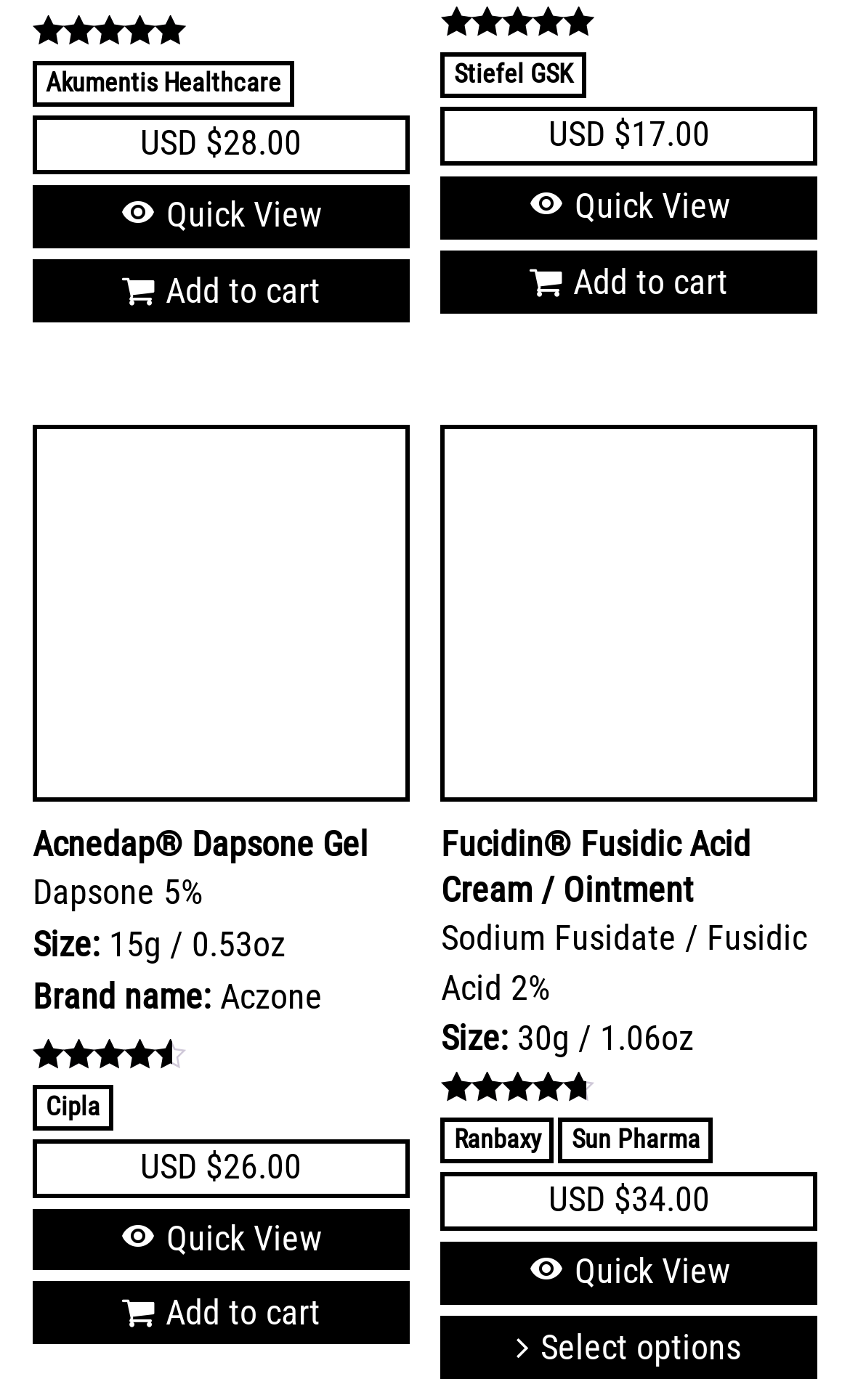Provide a brief response in the form of a single word or phrase:
What is the brand name of Acnedap Dapsone Gel?

Aczone